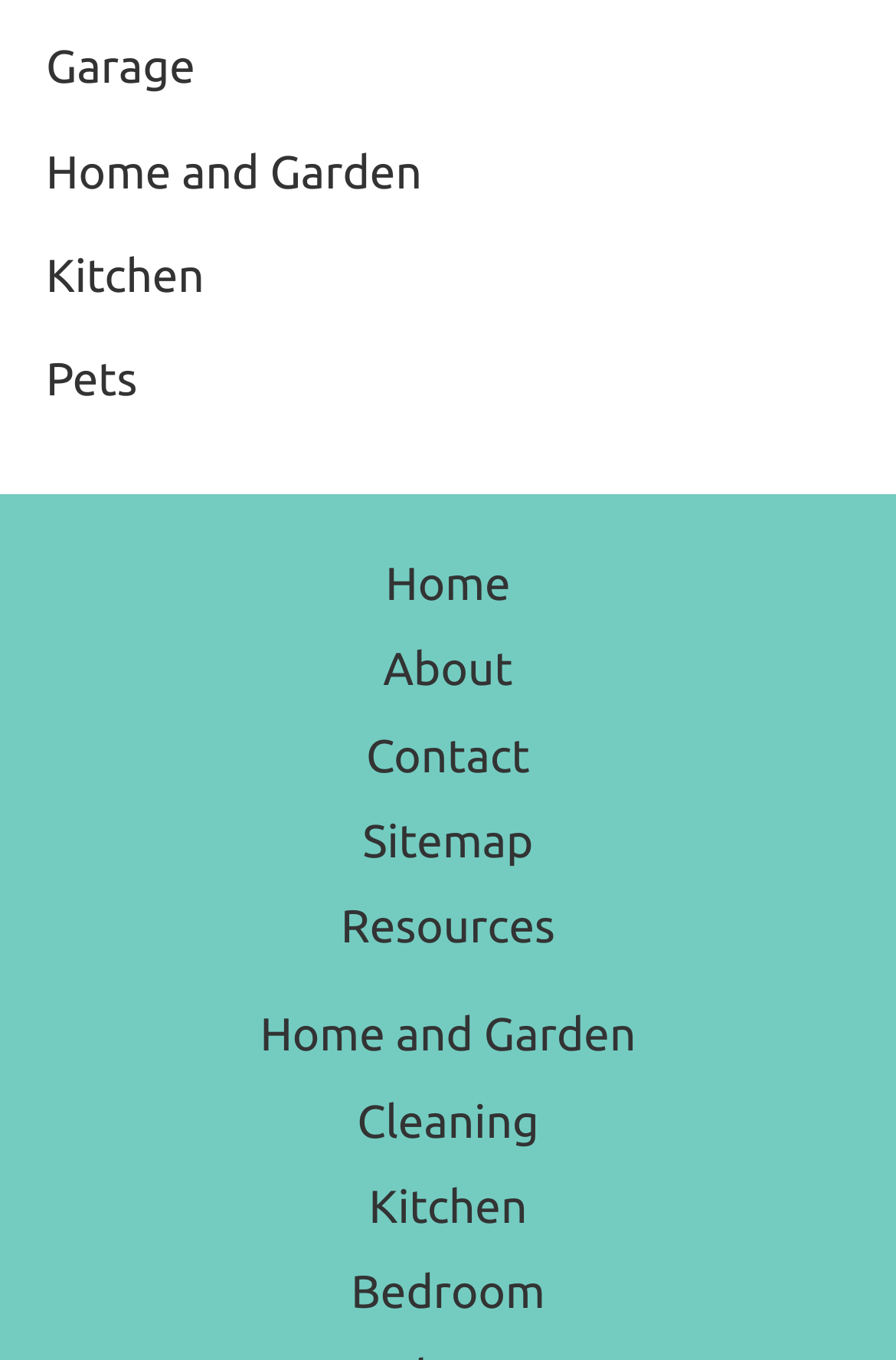What is the last link in the Resources section?
Refer to the image and provide a concise answer in one word or phrase.

Bedroom